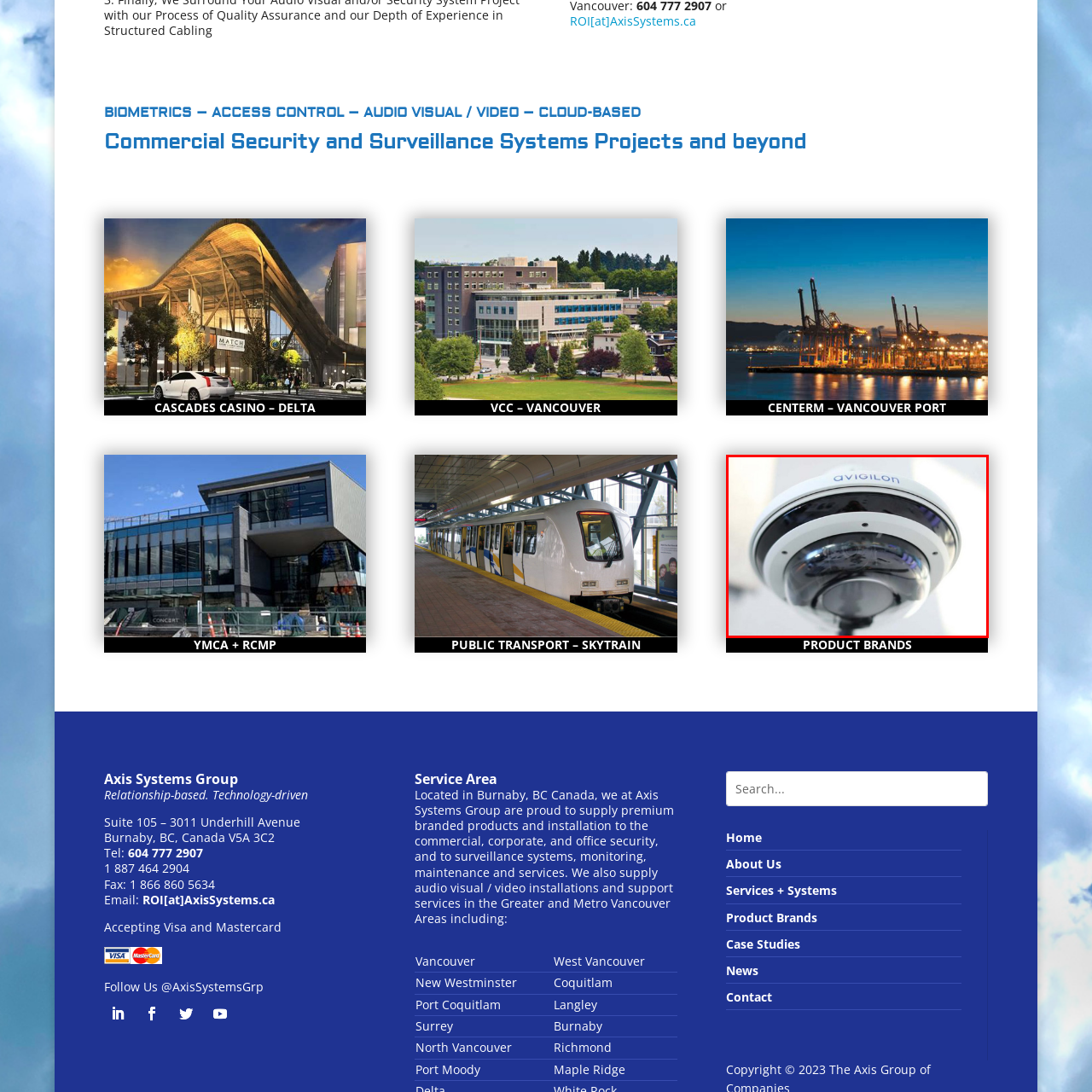View the image within the red box and answer the following question with a concise word or phrase:
Where might this security camera be positioned?

Commercial buildings, campuses, or public spaces